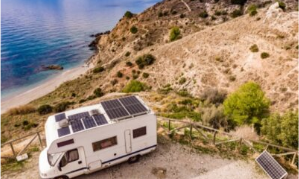What is the purpose of the solar panels?
Please provide a comprehensive and detailed answer to the question.

The solar panels on the roof of the camper van suggest a sustainable lifestyle, implying that the van is designed to minimize its environmental impact, making it an appealing option for those seeking to explore while being eco-friendly.